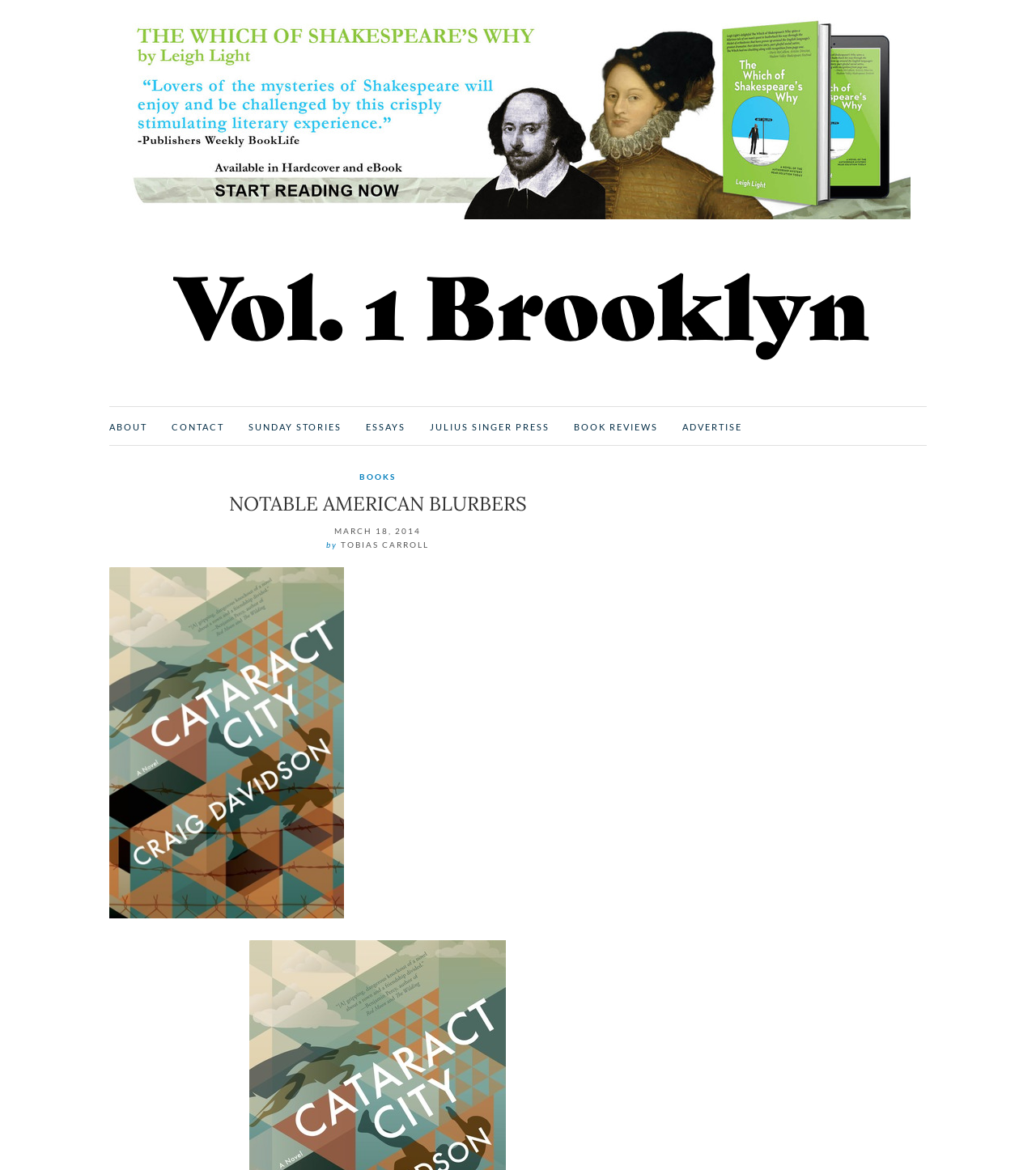Please provide a one-word or short phrase answer to the question:
When was the article published?

MARCH 18, 2014